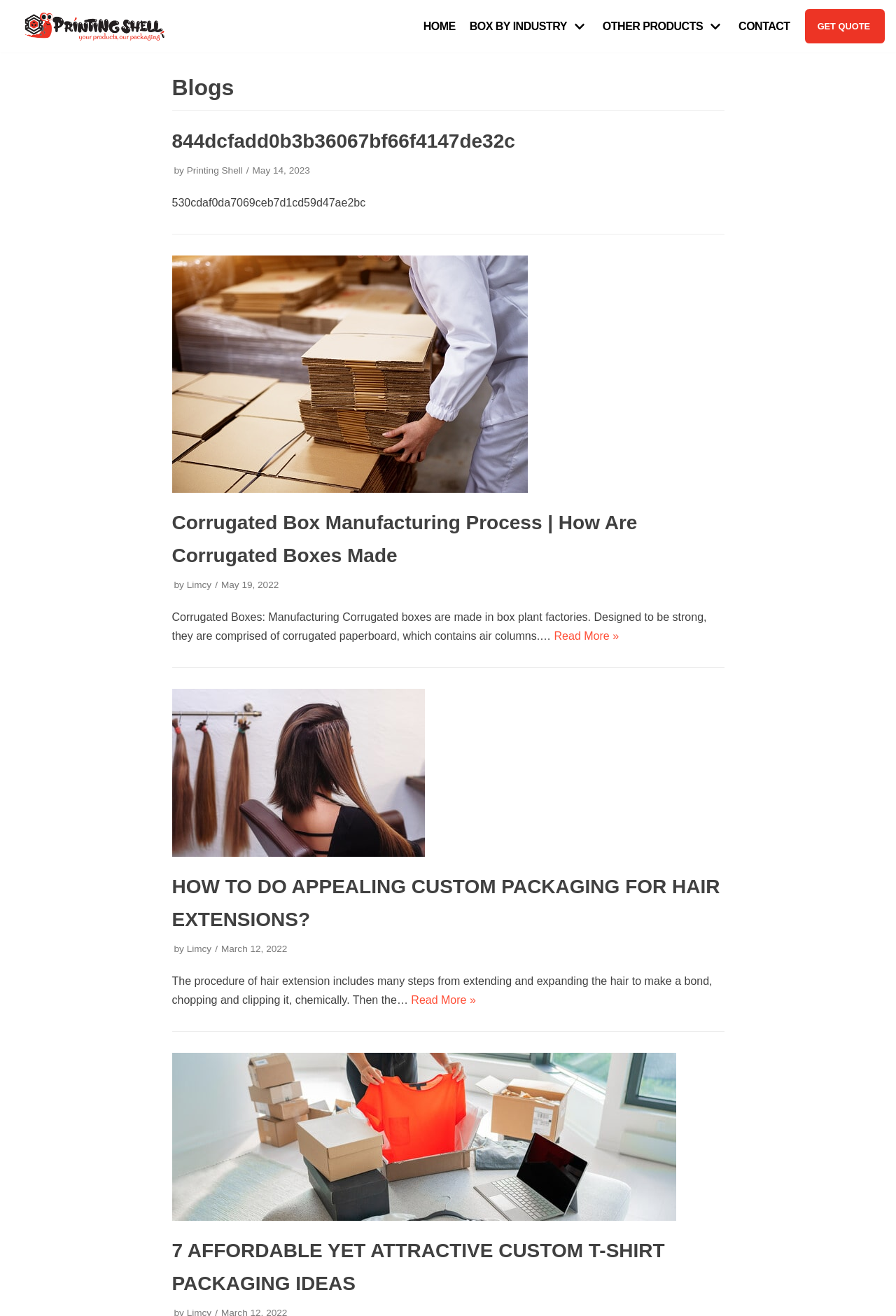Find the bounding box coordinates of the clickable element required to execute the following instruction: "Read the blog post 'Corrugated Box Manufacturing Process | How Are Corrugated Boxes Made'". Provide the coordinates as four float numbers between 0 and 1, i.e., [left, top, right, bottom].

[0.192, 0.389, 0.711, 0.43]